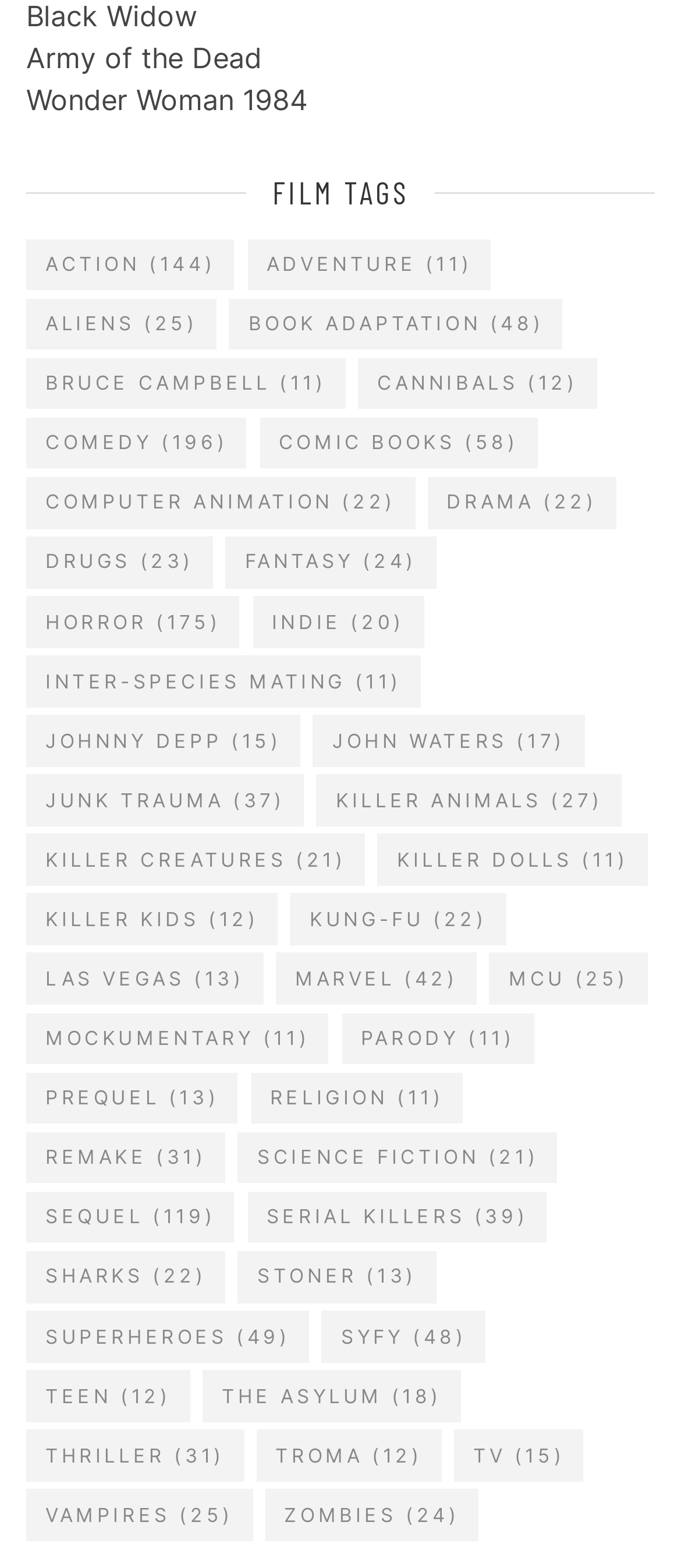Specify the bounding box coordinates (top-left x, top-left y, bottom-right x, bottom-right y) of the UI element in the screenshot that matches this description: The Asylum (18)

[0.297, 0.874, 0.677, 0.907]